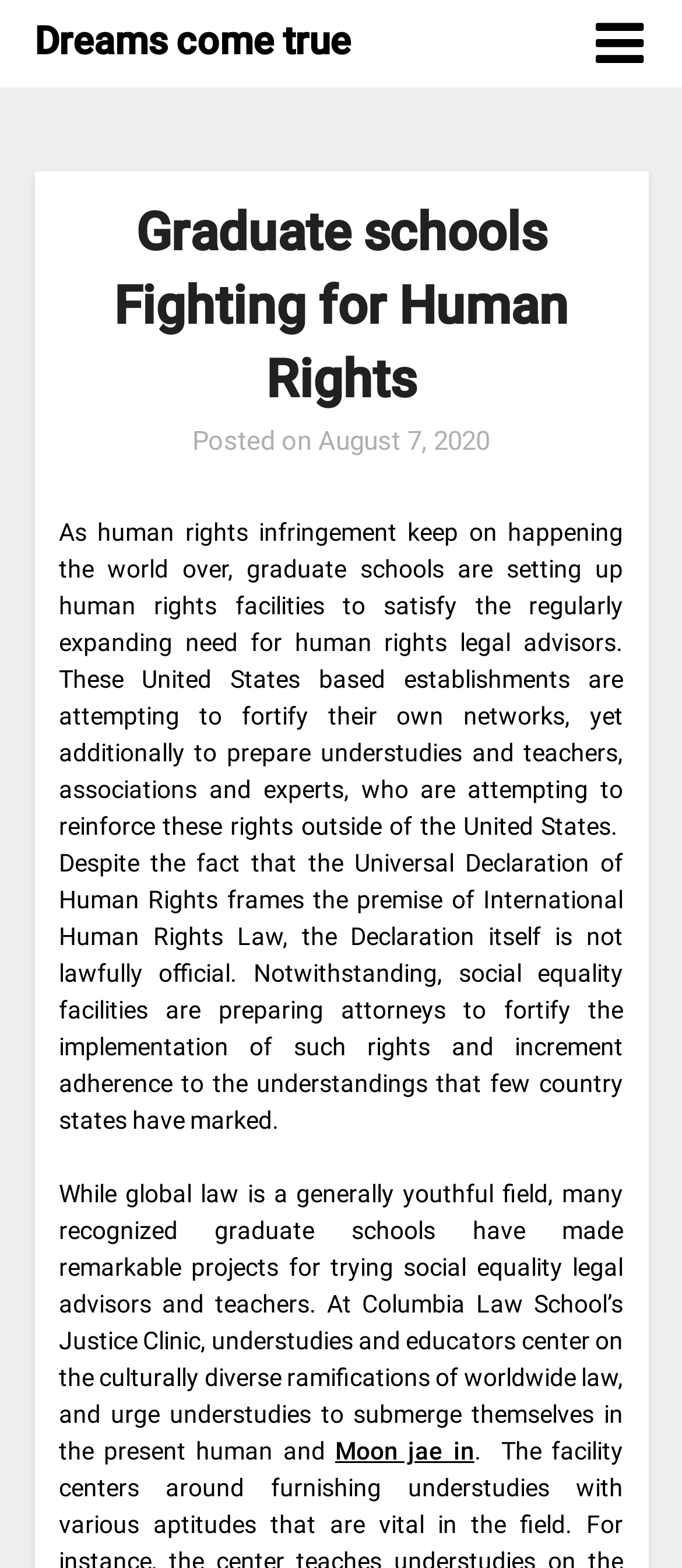Please find and generate the text of the main heading on the webpage.

Graduate schools Fighting for Human Rights